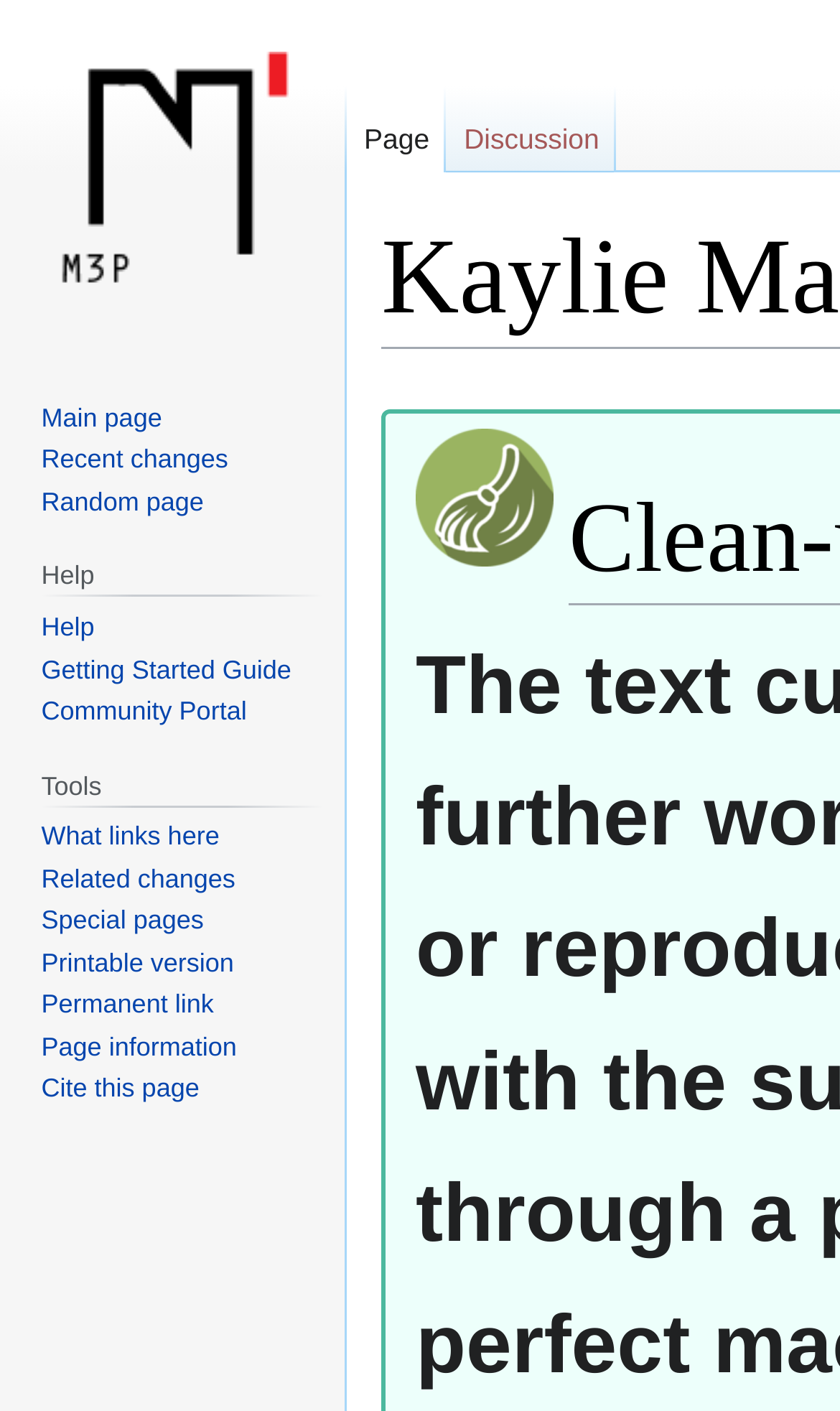How many navigation sections are available on the webpage?
Could you answer the question with a detailed and thorough explanation?

There are three navigation sections available on the webpage, namely Namespaces, Navigation, and Help, which provide links to different parts of the website.